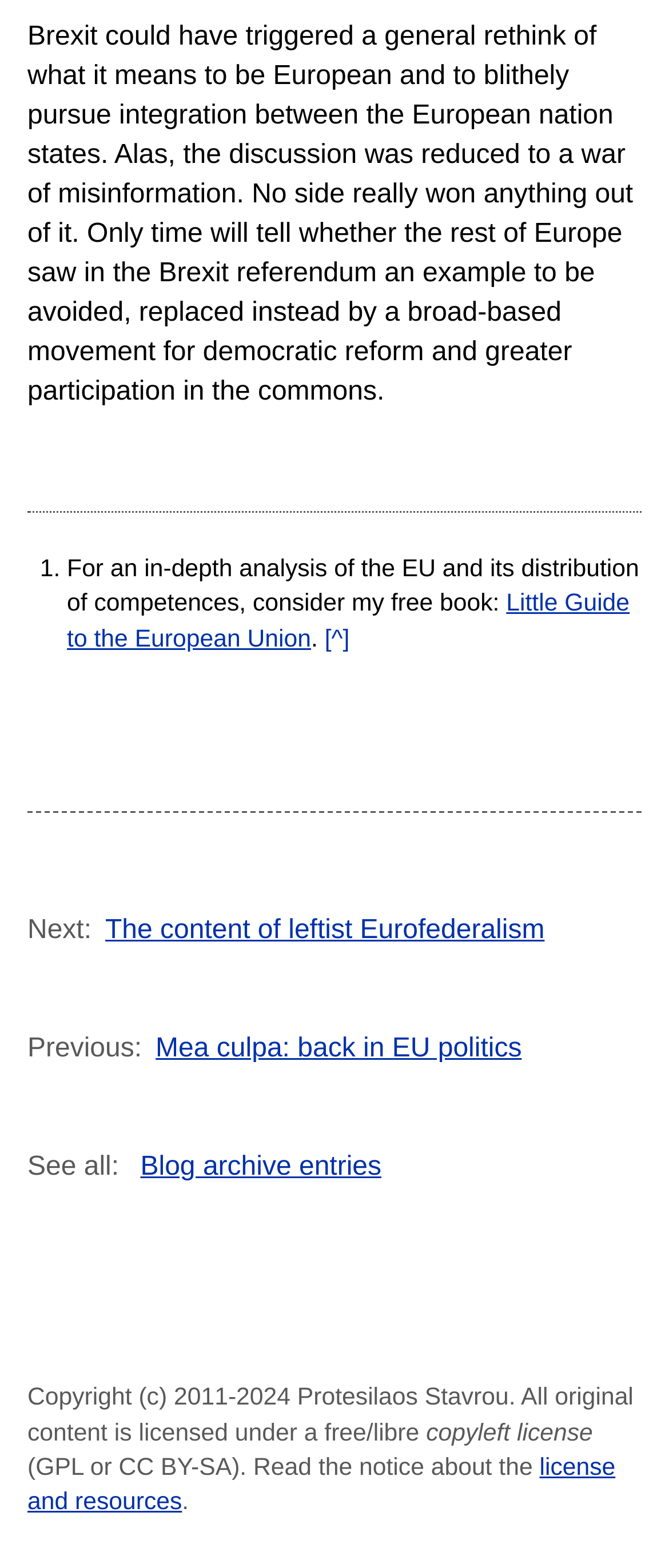What is the topic of the article?
Provide a detailed and well-explained answer to the question.

The article discusses the implications of Brexit on European integration, and how it could have triggered a rethink of what it means to be European. The text suggests that the discussion was reduced to a war of misinformation, and that only time will tell if the rest of Europe will learn from the Brexit referendum.